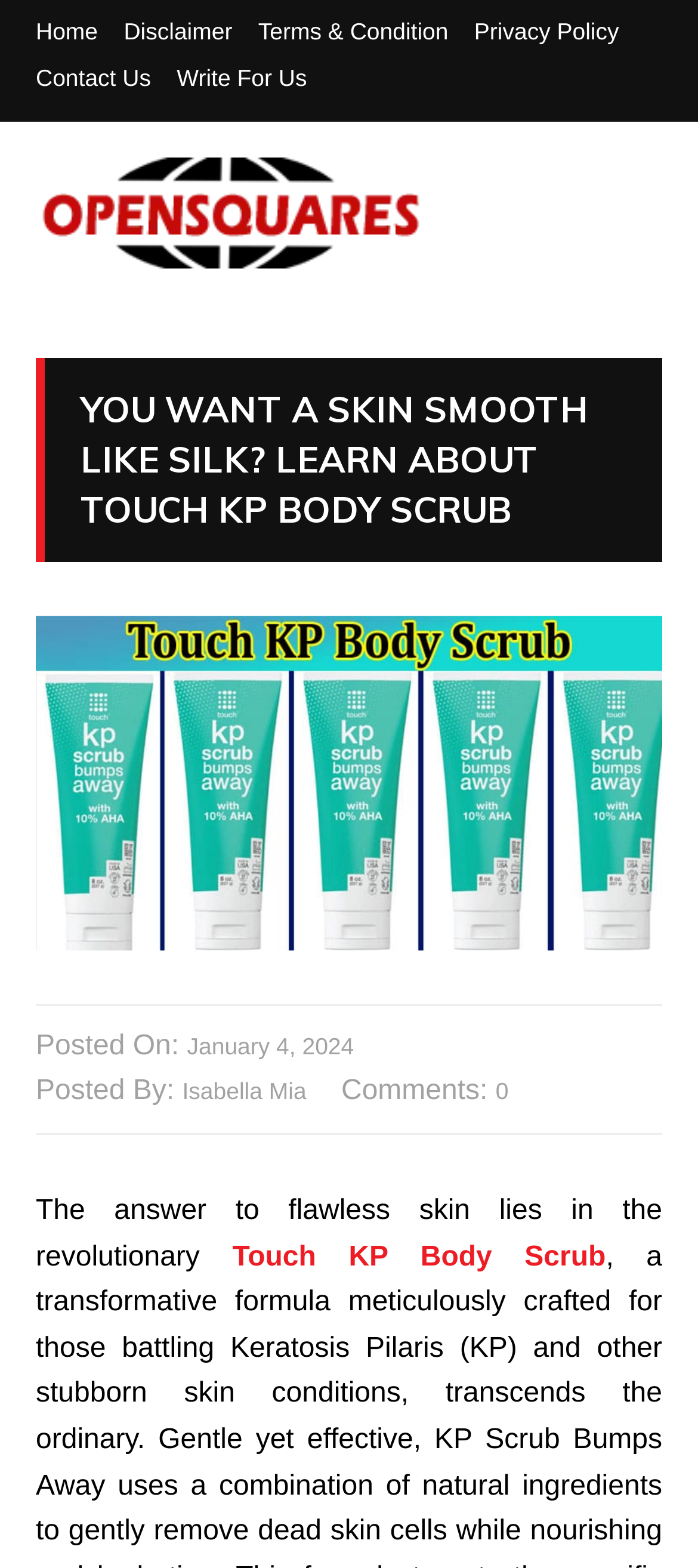Bounding box coordinates must be specified in the format (top-left x, top-left y, bottom-right x, bottom-right y). All values should be floating point numbers between 0 and 1. What are the bounding box coordinates of the UI element described as: January 4, 2024

[0.268, 0.656, 0.507, 0.68]